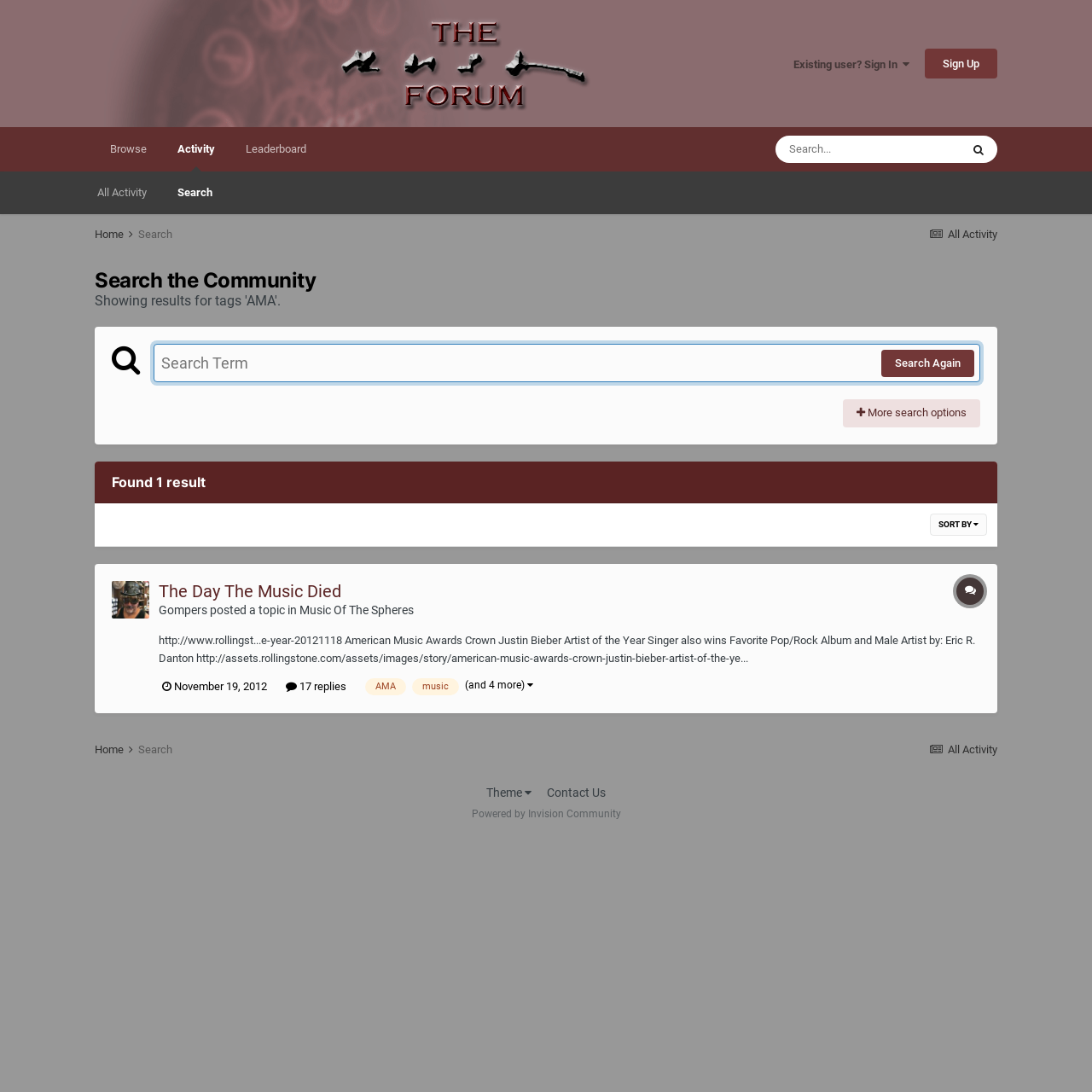From the image, can you give a detailed response to the question below:
What is the topic of the search result?

I found the answer by looking at the search result section, where I saw a heading with the text 'The Day The Music Died'.